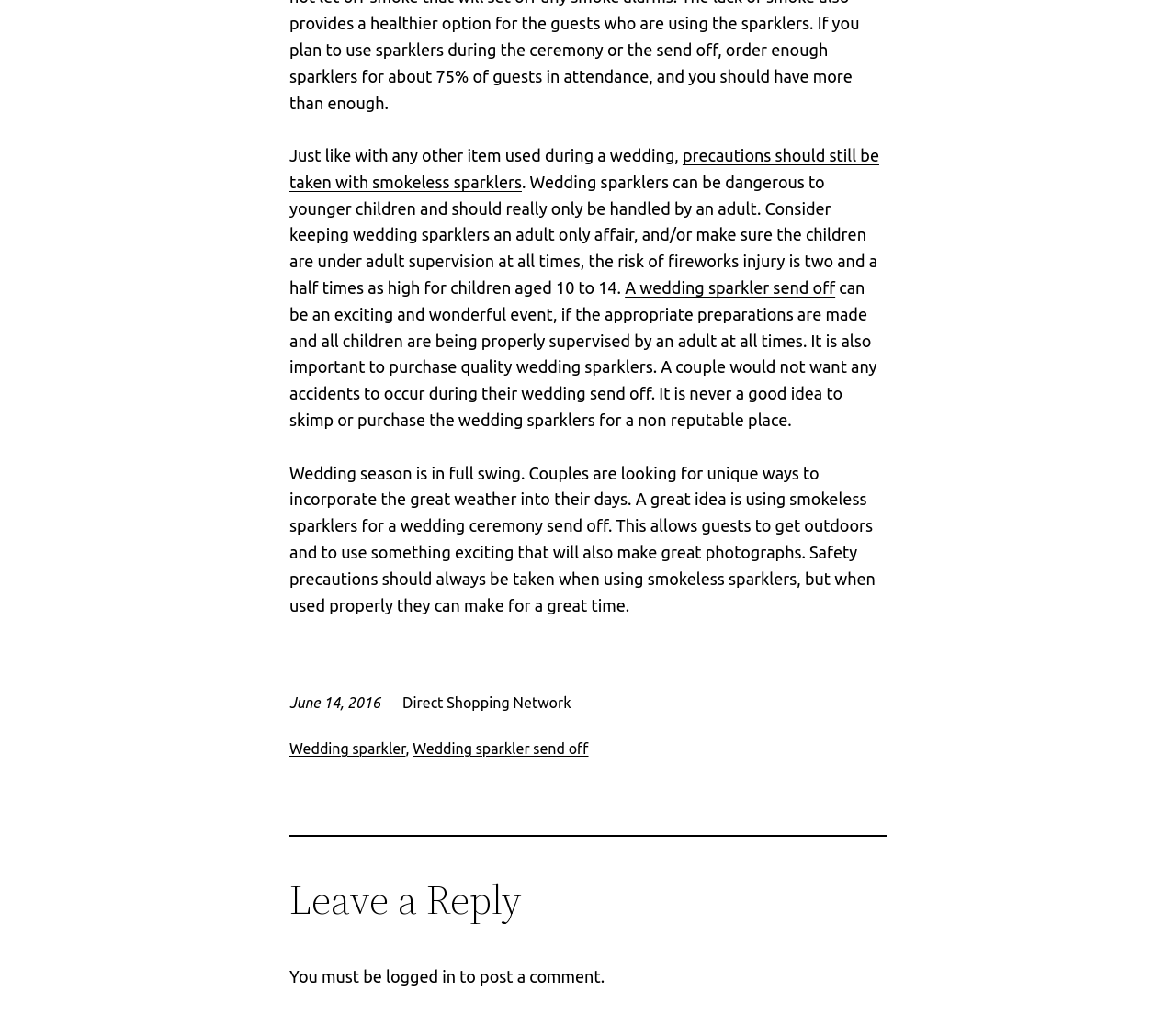Given the element description, predict the bounding box coordinates in the format (top-left x, top-left y, bottom-right x, bottom-right y), using floating point numbers between 0 and 1: Wedding sparkler

[0.246, 0.722, 0.345, 0.738]